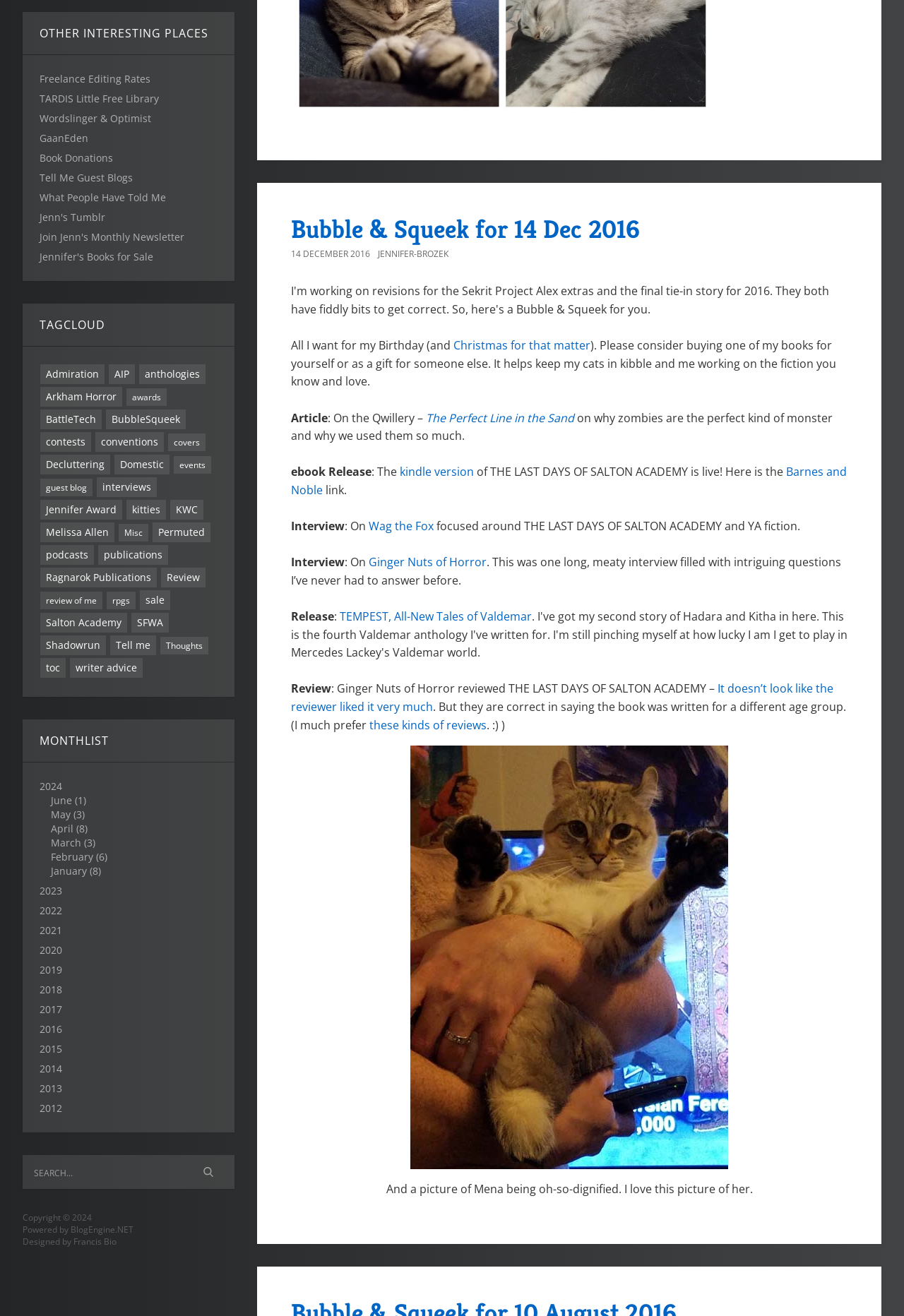Identify the bounding box coordinates of the section that should be clicked to achieve the task described: "Check posts from 2024".

[0.044, 0.592, 0.069, 0.602]